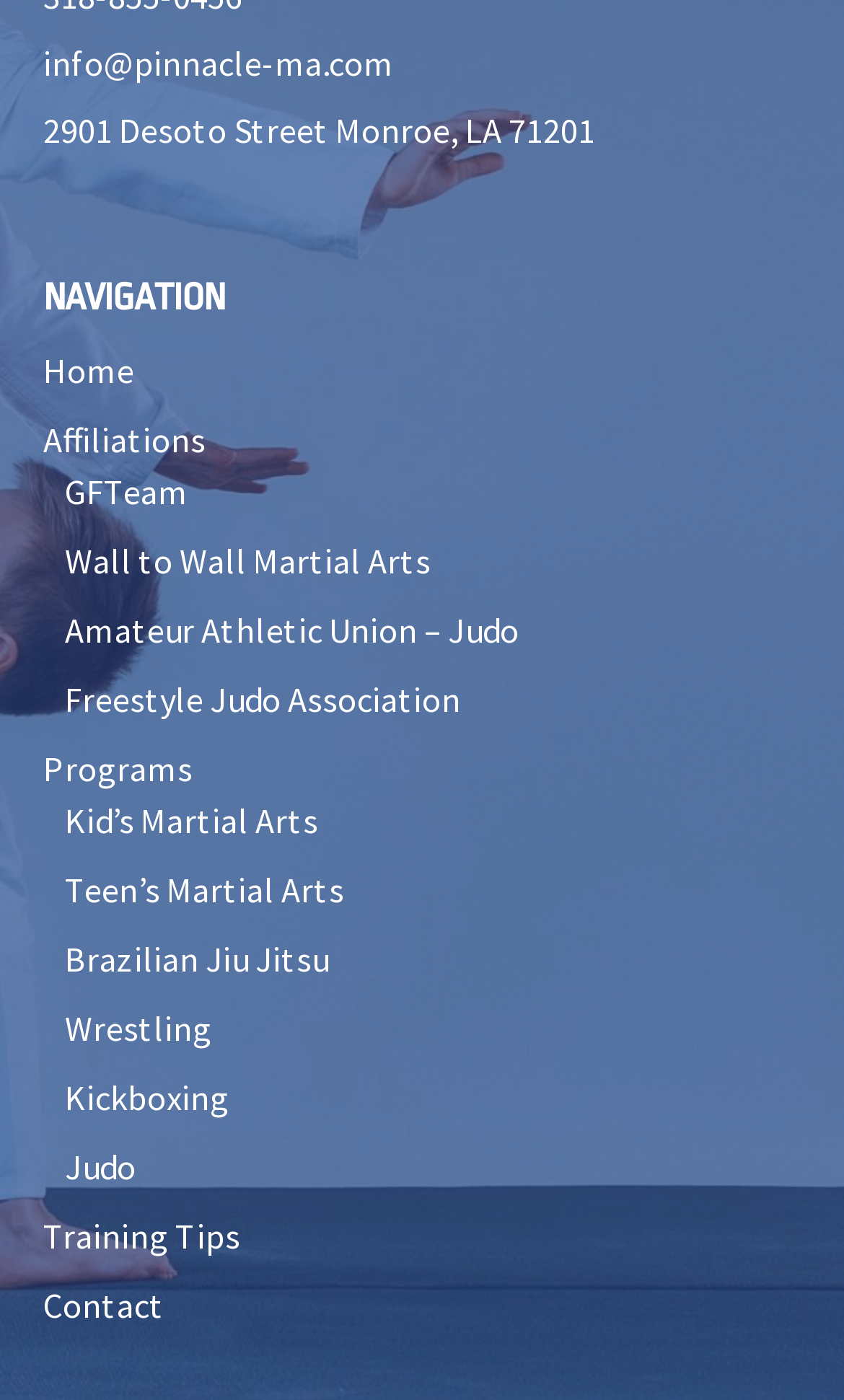Please determine the bounding box coordinates of the clickable area required to carry out the following instruction: "visit the home page". The coordinates must be four float numbers between 0 and 1, represented as [left, top, right, bottom].

[0.051, 0.248, 0.159, 0.279]